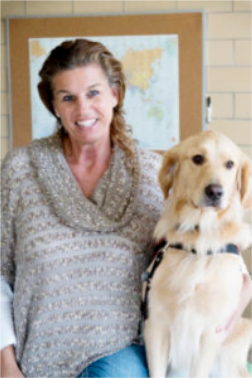Generate a detailed caption that encompasses all aspects of the image.

The image features a smiling woman standing beside a friendly golden retriever. The woman has long, wavy hair and is wearing a cozy sweater with a subtle pattern. She appears relaxed and engaged, embodying a sense of warmth and companionship. The background displays a map pinned to a board, hinting at an environment dedicated to training and support.

This moment illustrates the spirit of the Women Offering Obedience and Friendship (WOOF) program, where inmates train service dogs for military veterans. The woman in the image, Julie Drexel, is an essential part of this initiative, showcasing the bond formed through the shared experience of training these dogs. Together, they represent the impactful journey of transforming lives through canine companionship and service.